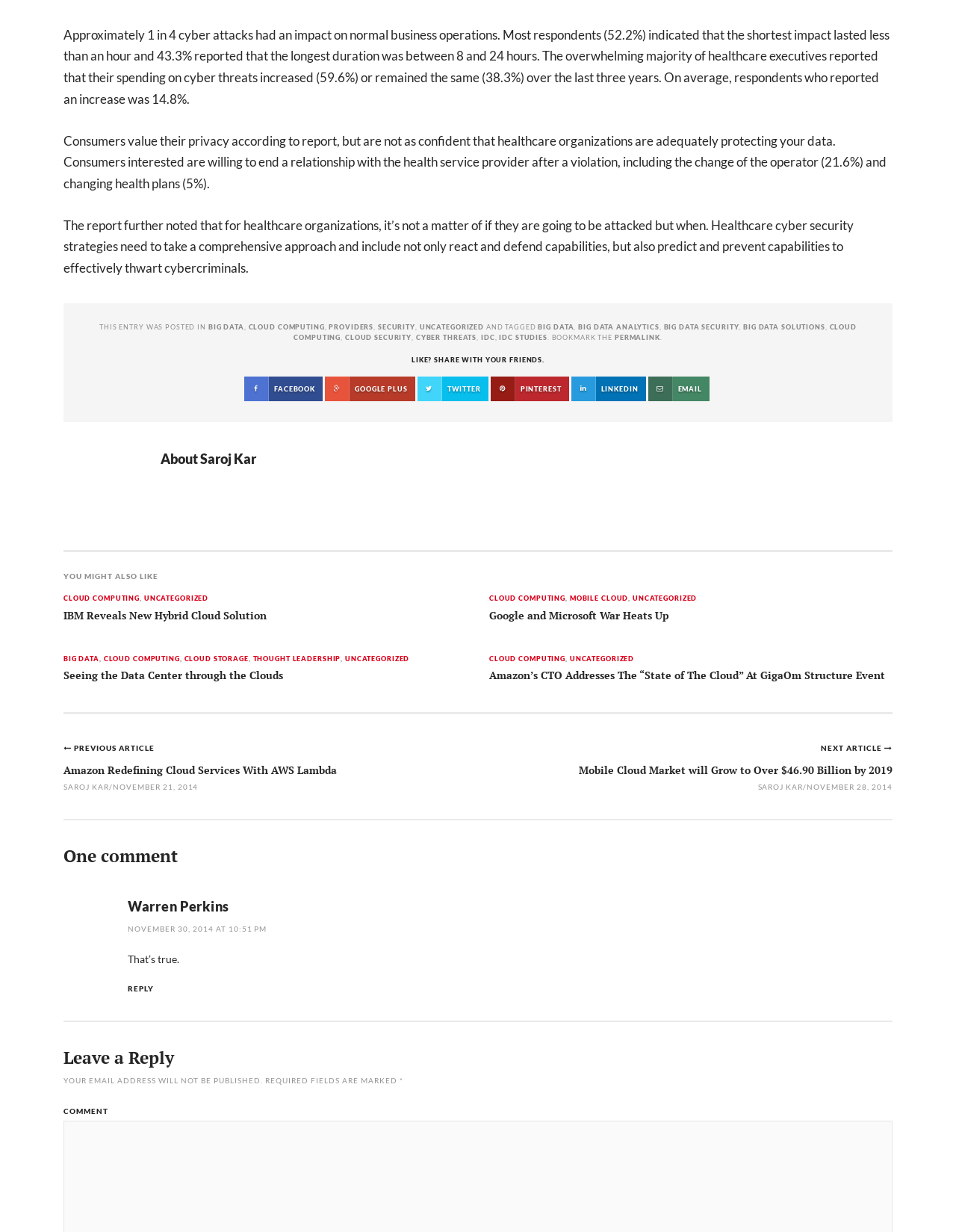Based on the element description: "Pinterest", identify the UI element and provide its bounding box coordinates. Use four float numbers between 0 and 1, [left, top, right, bottom].

[0.513, 0.306, 0.595, 0.326]